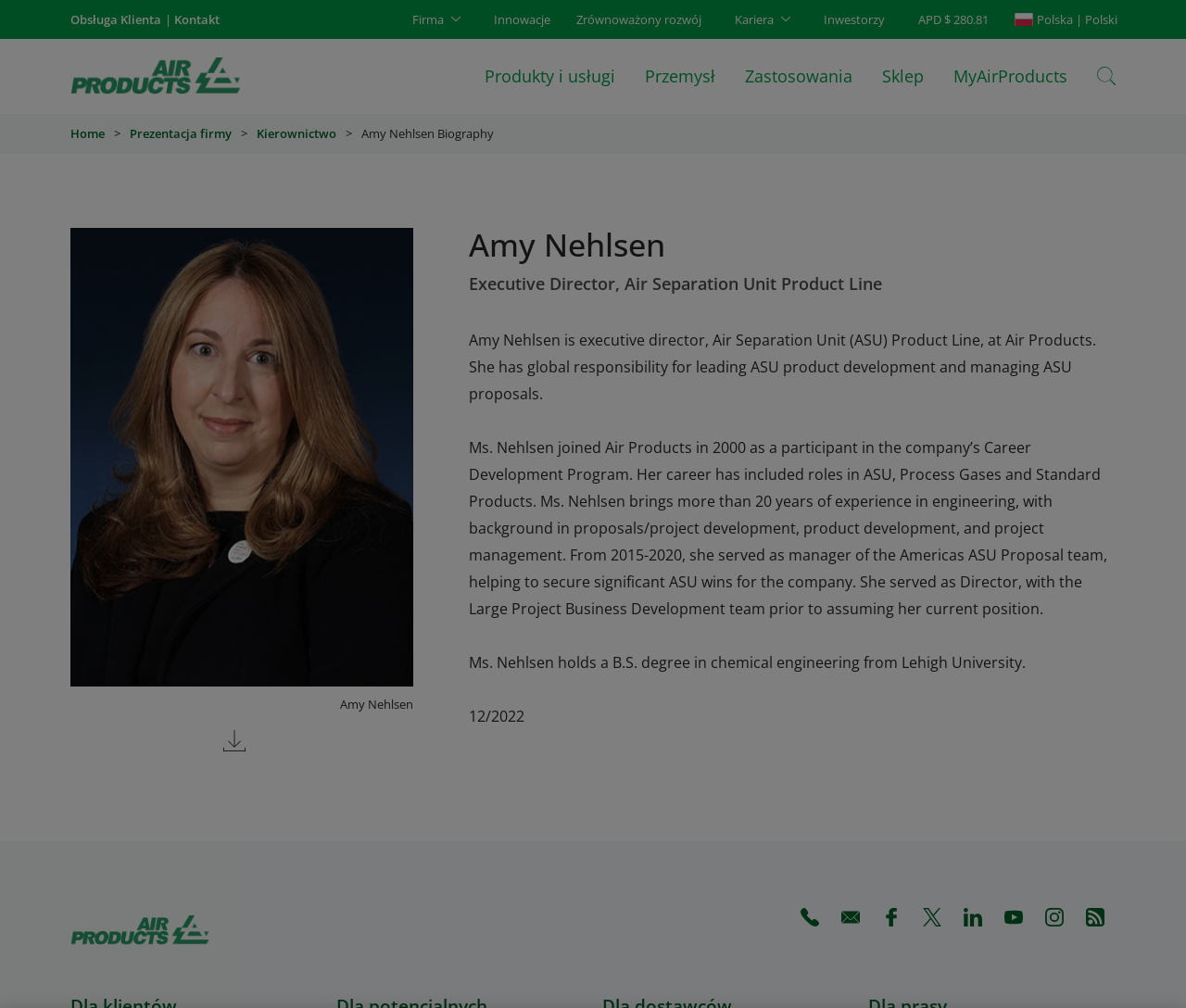What is the last updated date of Amy Nehlsen's biography?
Based on the screenshot, answer the question with a single word or phrase.

12/2022